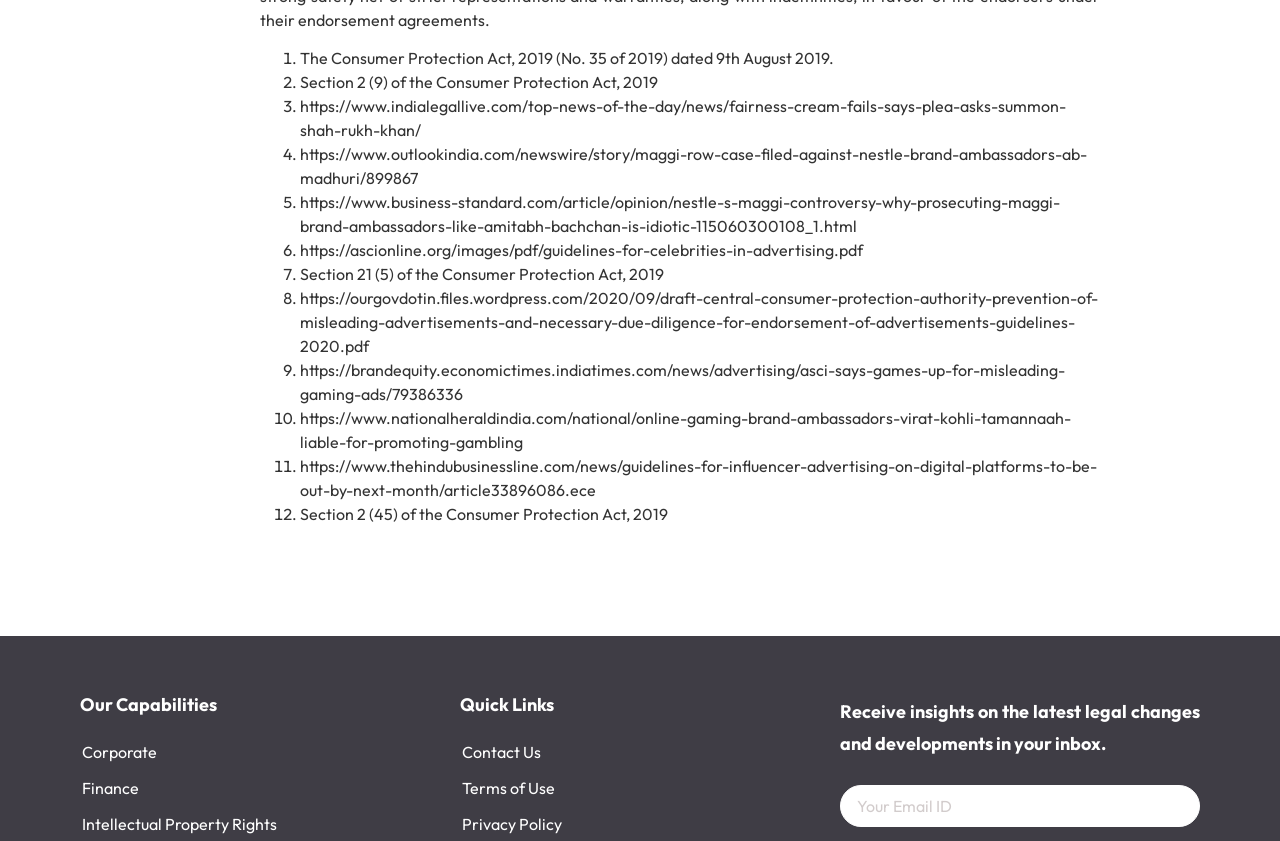Calculate the bounding box coordinates for the UI element based on the following description: "Disclosure". Ensure the coordinates are four float numbers between 0 and 1, i.e., [left, top, right, bottom].

None